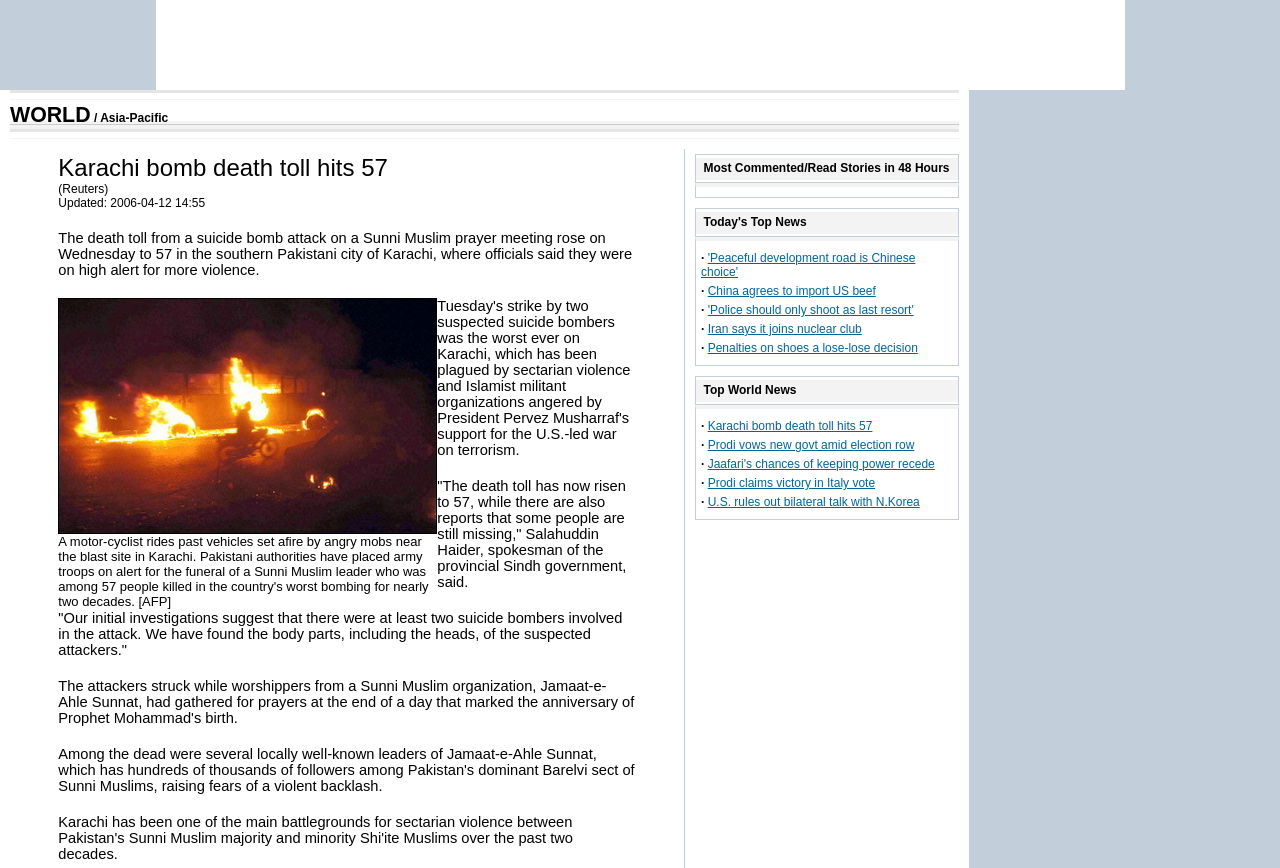Please locate the clickable area by providing the bounding box coordinates to follow this instruction: "Check 'Most Commented/Read Stories in 48 Hours'".

[0.543, 0.177, 0.749, 0.211]